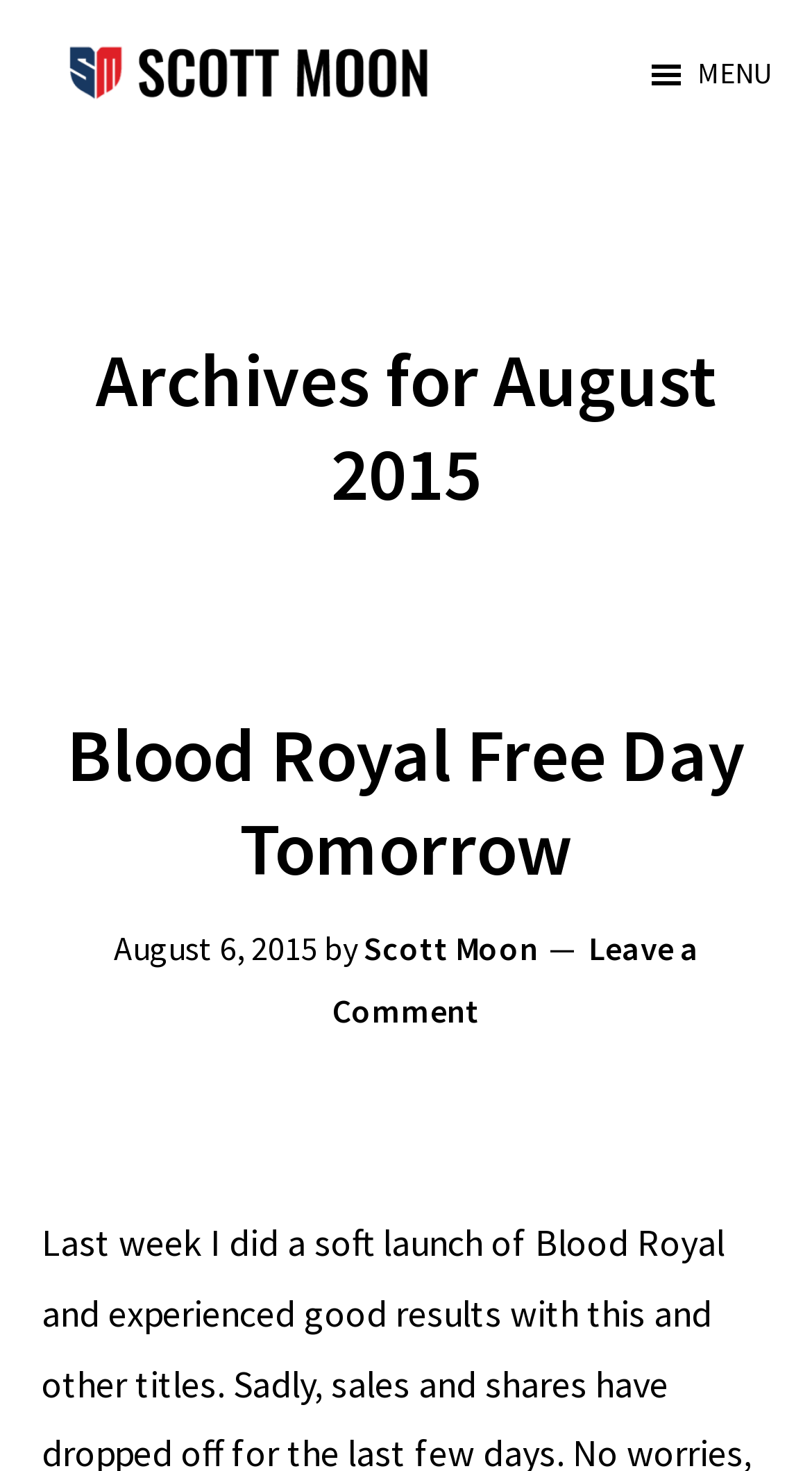How can users navigate to other parts of the website?
Respond with a short answer, either a single word or a phrase, based on the image.

Using the MENU button